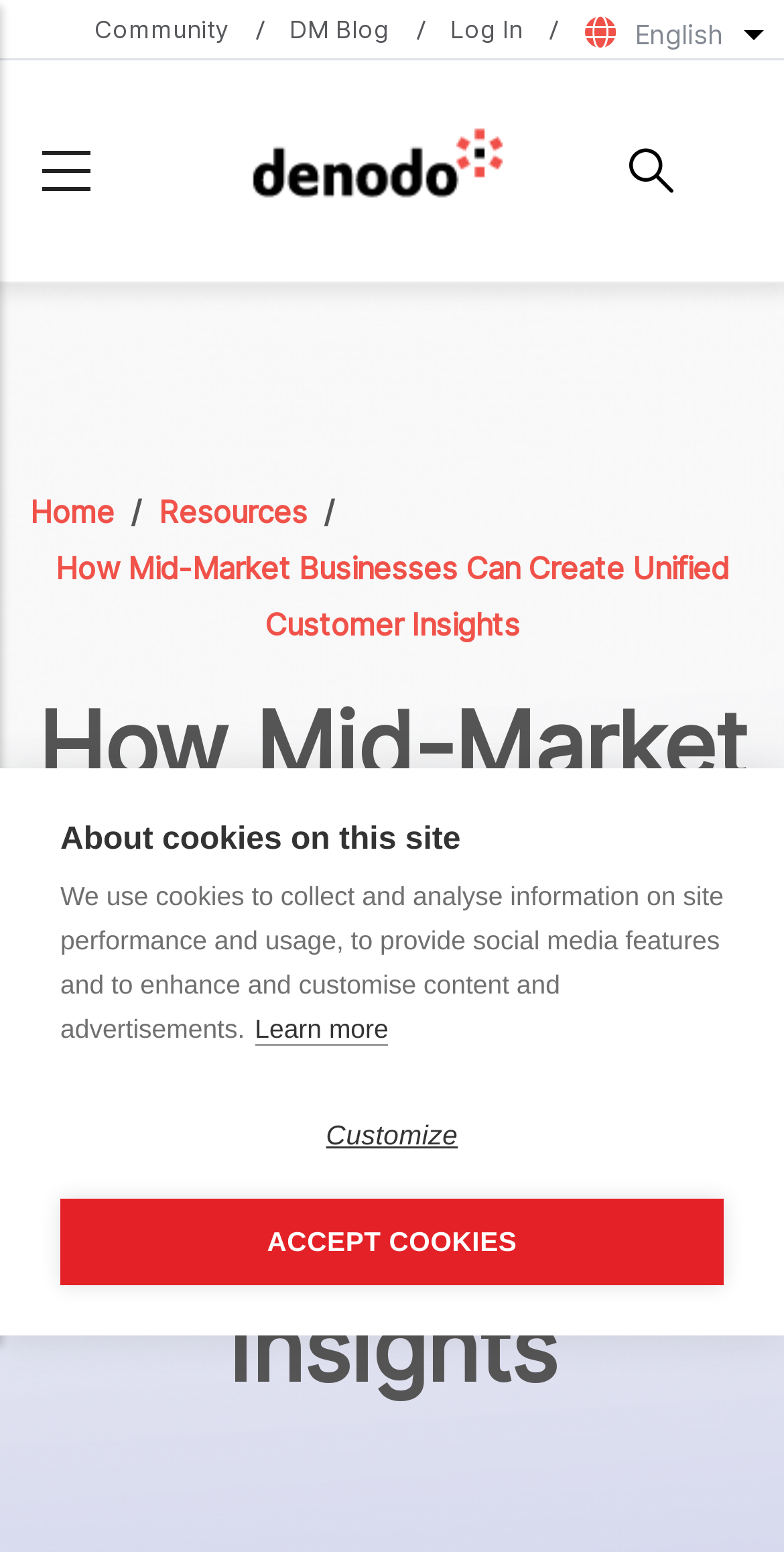Please identify the bounding box coordinates of the region to click in order to complete the given instruction: "View home page". The coordinates should be four float numbers between 0 and 1, i.e., [left, top, right, bottom].

[0.321, 0.039, 0.644, 0.181]